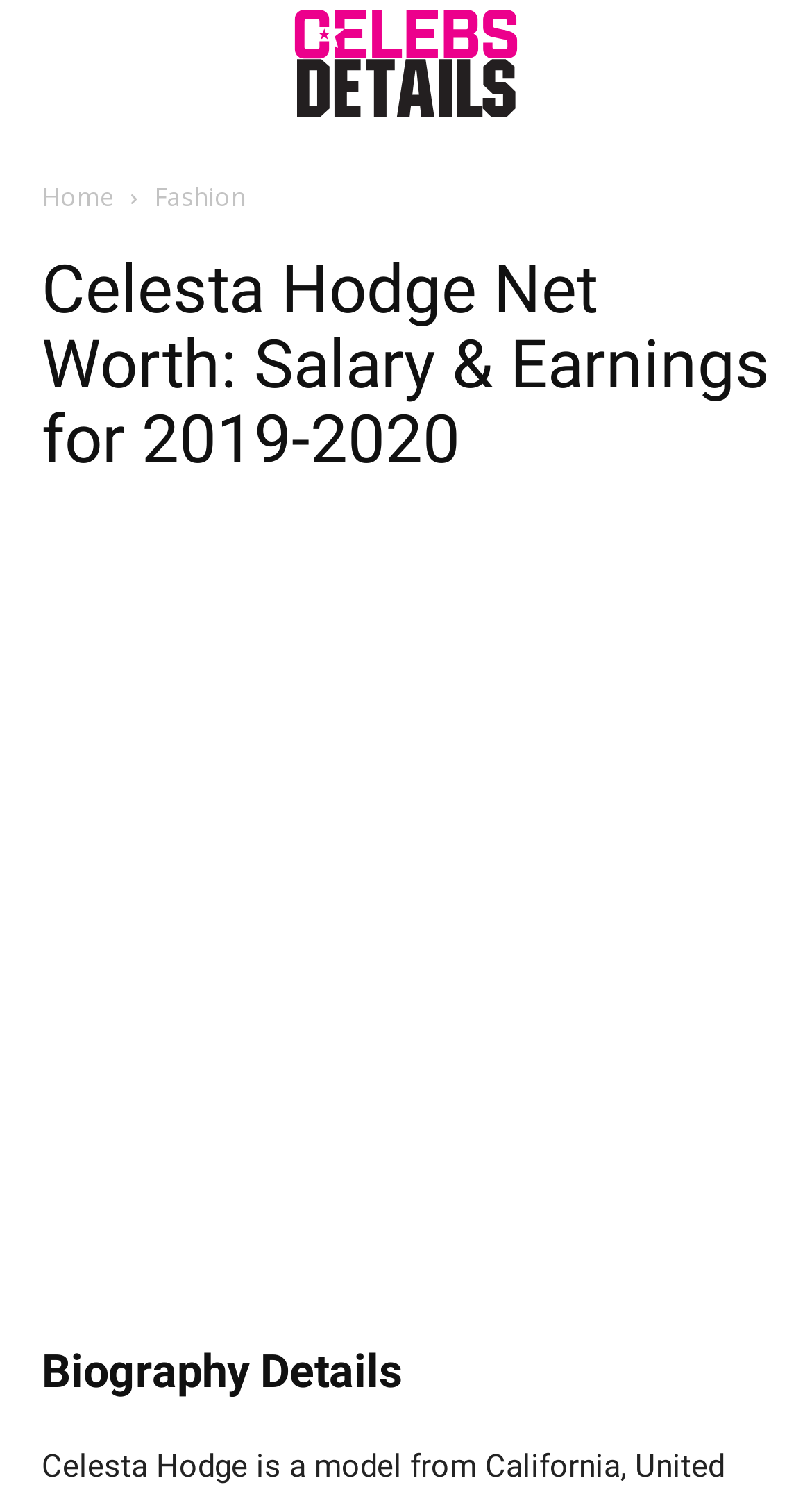What is the category of the webpage?
Using the image, provide a detailed and thorough answer to the question.

The question can be answered by looking at the link 'Fashion' which is a category link, indicating that the webpage belongs to the fashion category.